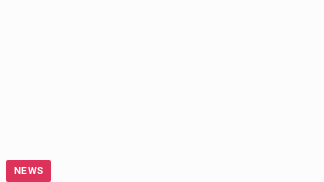Offer a detailed explanation of the image's components.

The image captures a vibrant and engaging section of a webpage focused on news articles. Prominently displayed is the "NEWS" button, styled in a bold, red box that draws attention with its clear white text. This design element indicates an easy navigation option for visitors to access the latest updates and stories featured on the site. Surrounding the button is a clean, white background that enhances its visibility and appeal, inviting users to explore the content further.